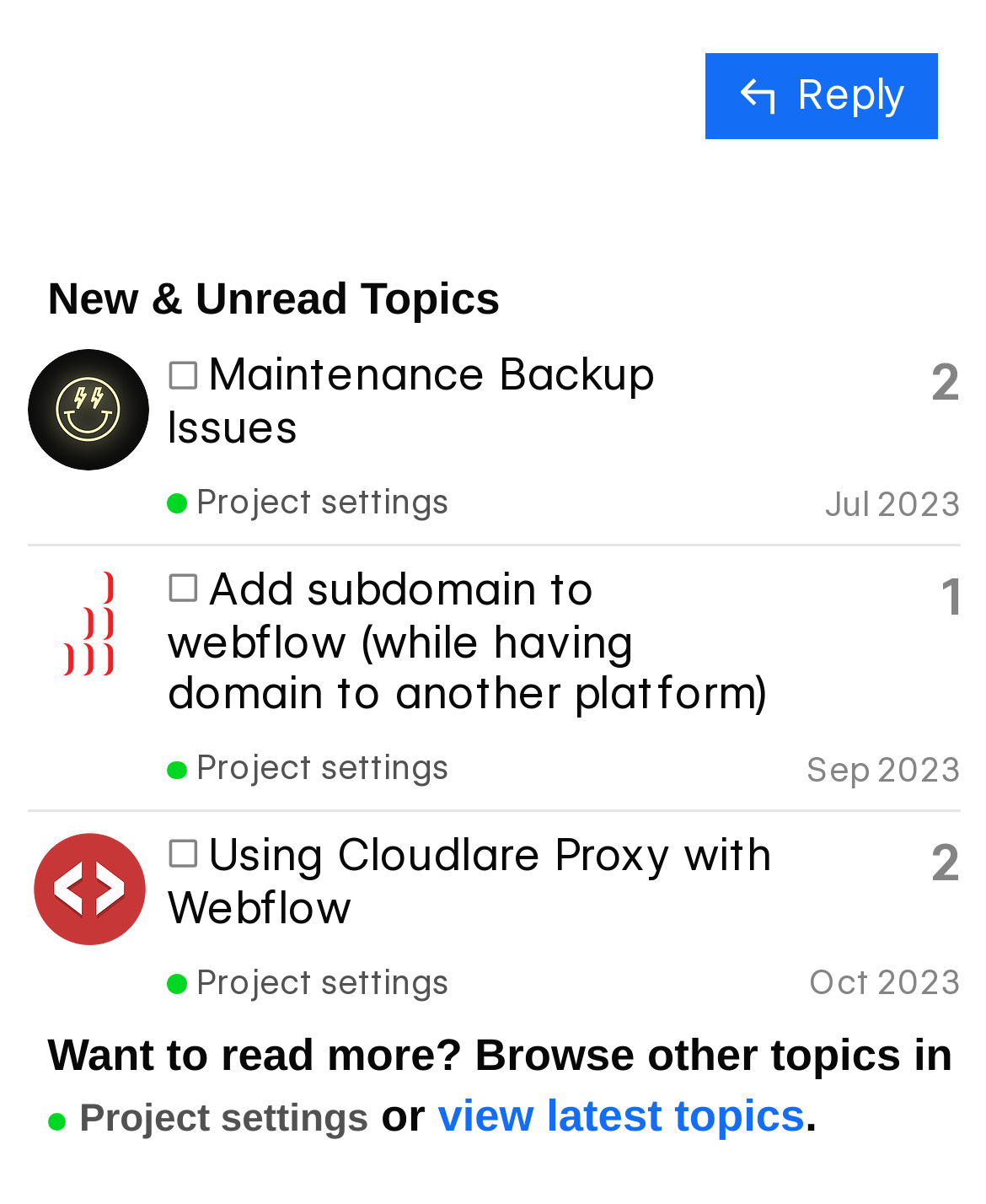Locate the bounding box coordinates of the clickable region to complete the following instruction: "View a user's profile."

[0.028, 0.32, 0.151, 0.358]